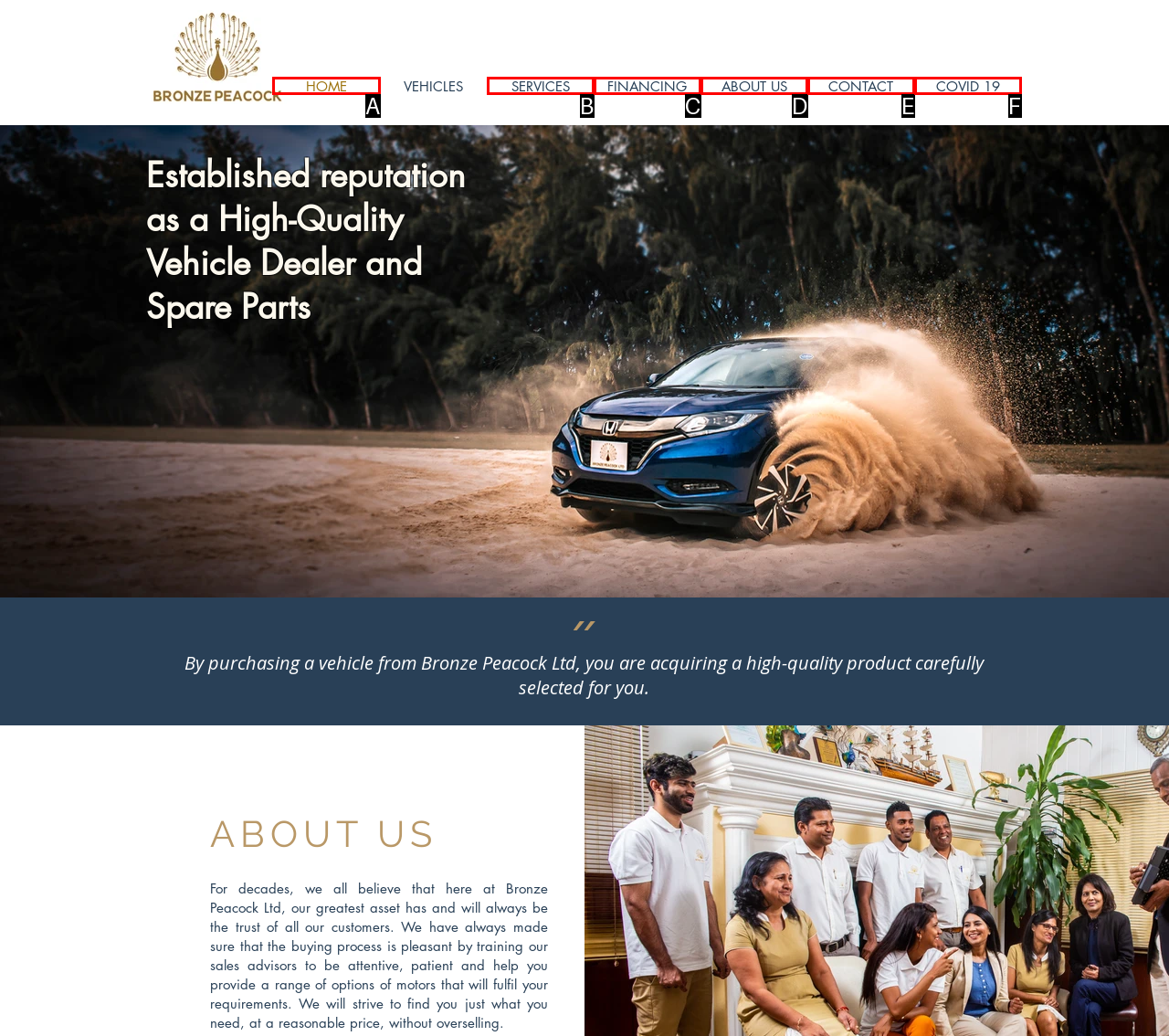Identify the UI element described as: COVID 19
Answer with the option's letter directly.

F